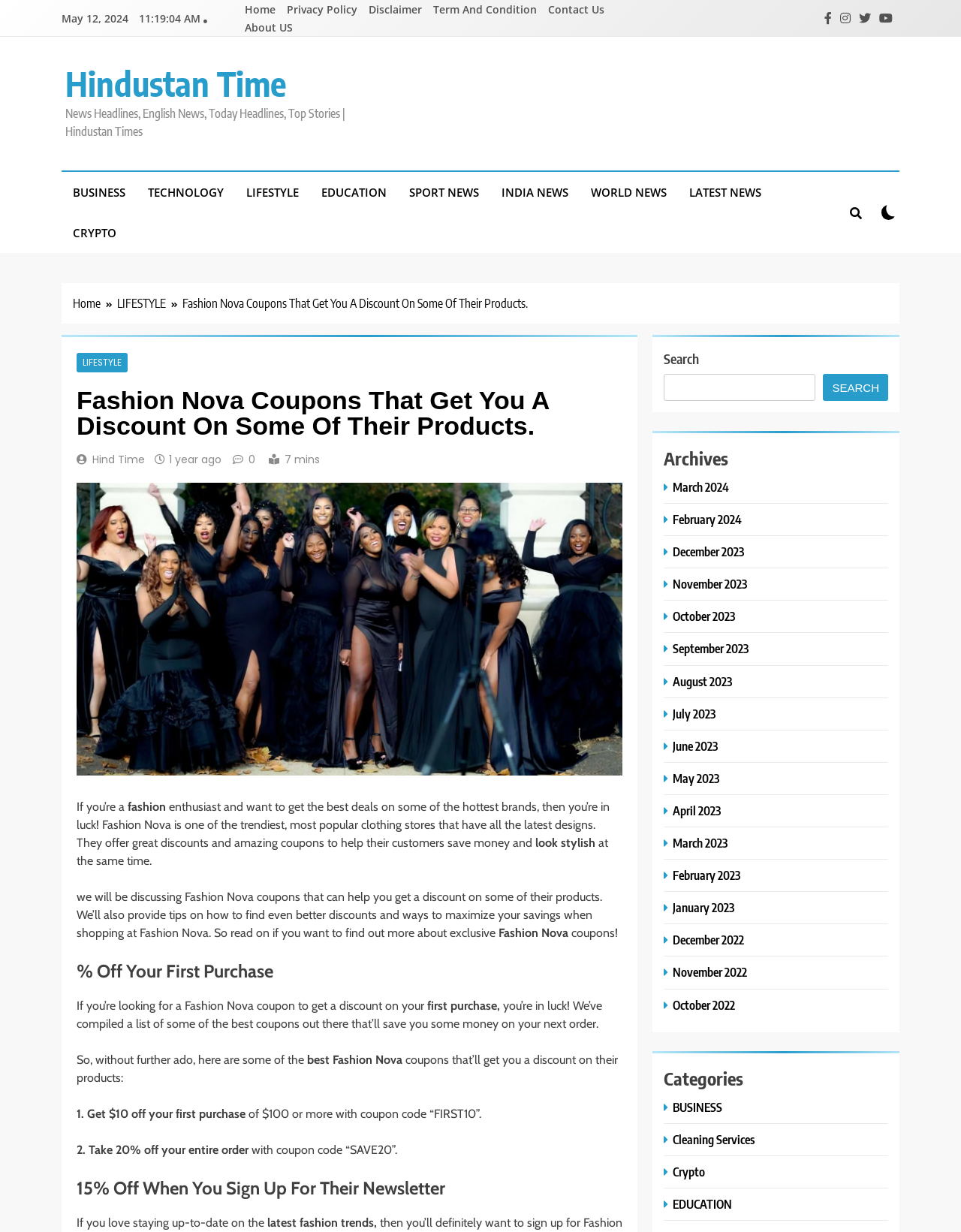Please give the bounding box coordinates of the area that should be clicked to fulfill the following instruction: "Click on Home". The coordinates should be in the format of four float numbers from 0 to 1, i.e., [left, top, right, bottom].

[0.25, 0.002, 0.292, 0.013]